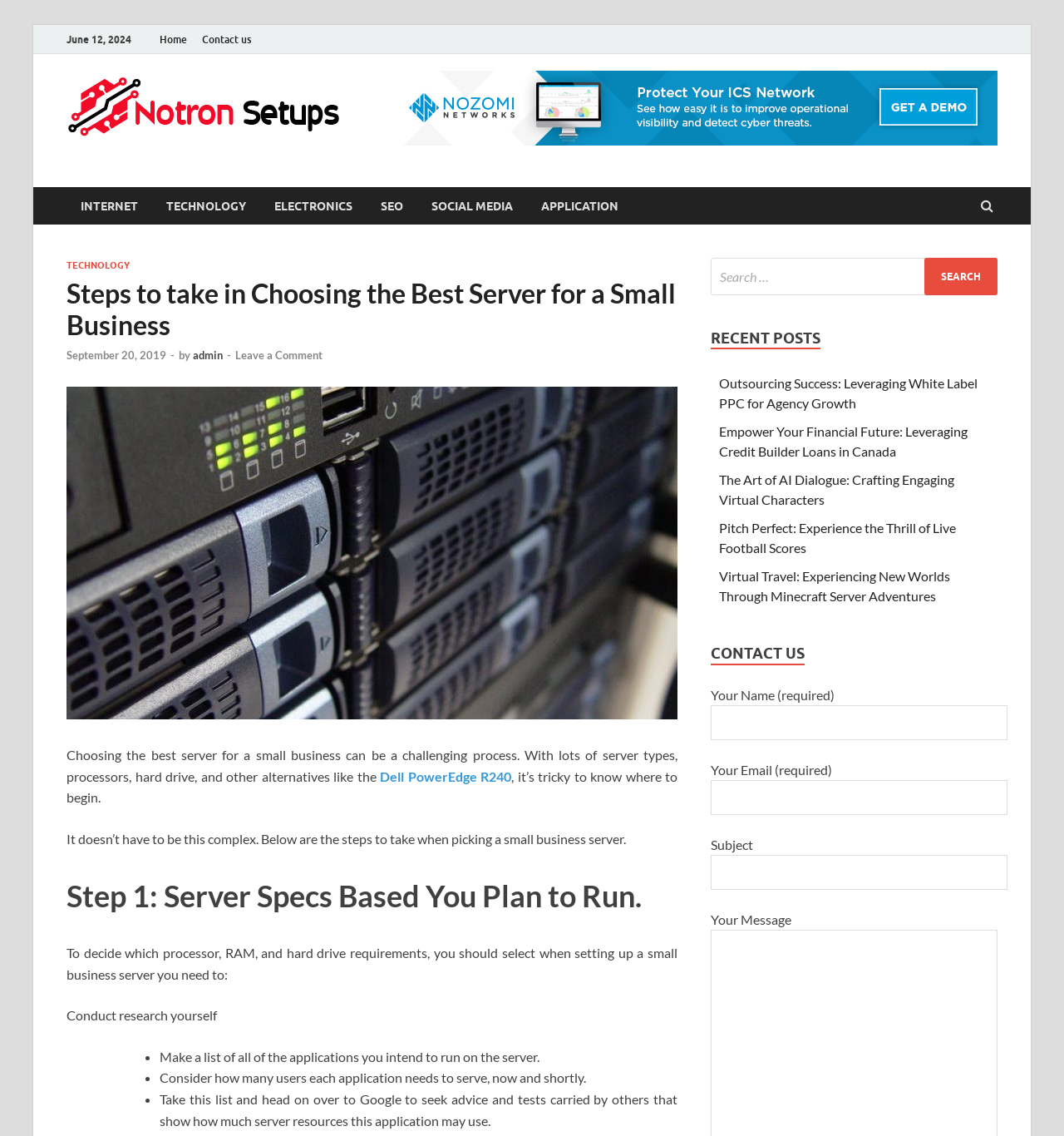Please determine the bounding box coordinates of the element to click on in order to accomplish the following task: "Contact us". Ensure the coordinates are four float numbers ranging from 0 to 1, i.e., [left, top, right, bottom].

[0.183, 0.022, 0.243, 0.048]